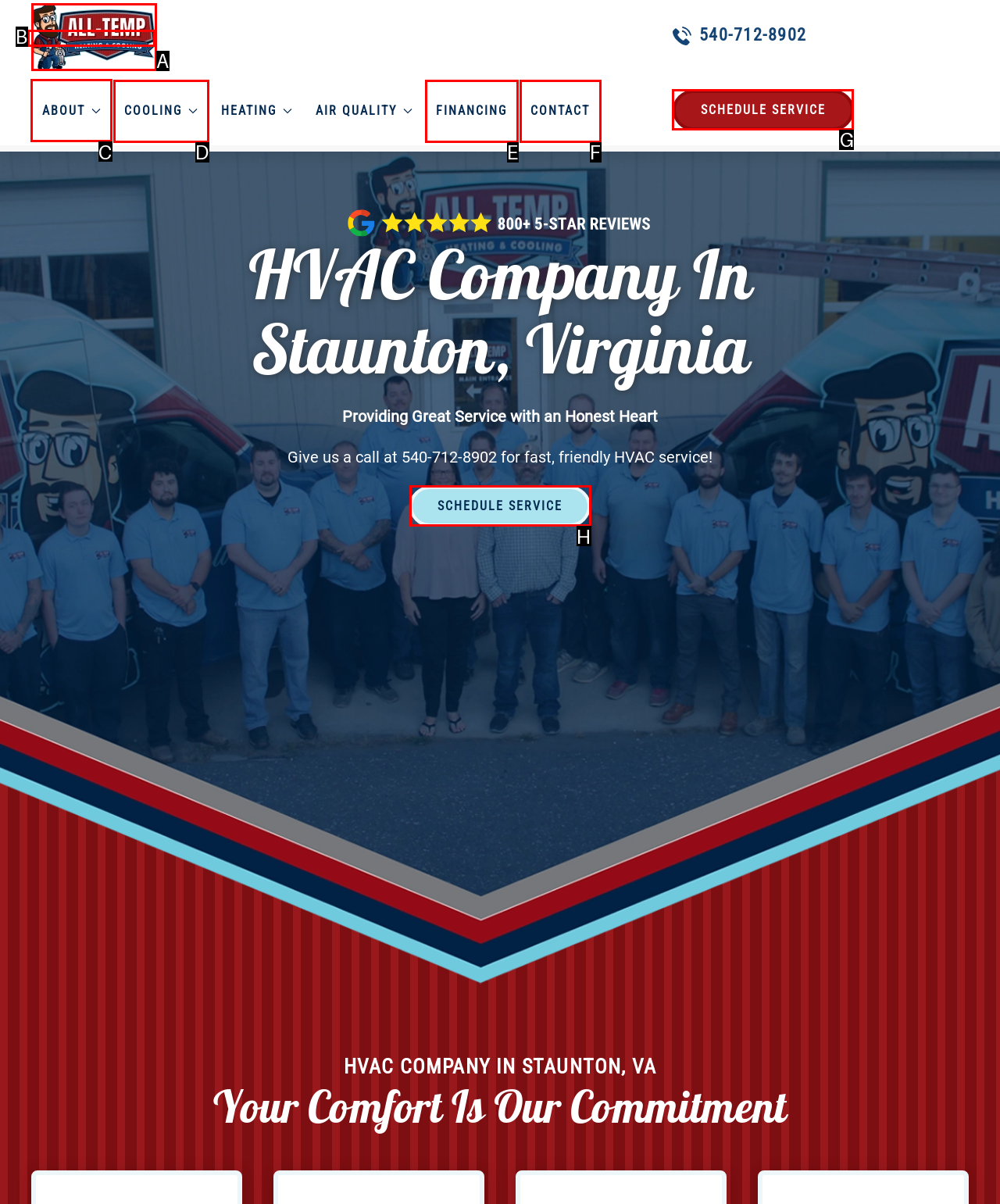Select the UI element that should be clicked to execute the following task: Click the ABOUT button
Provide the letter of the correct choice from the given options.

C